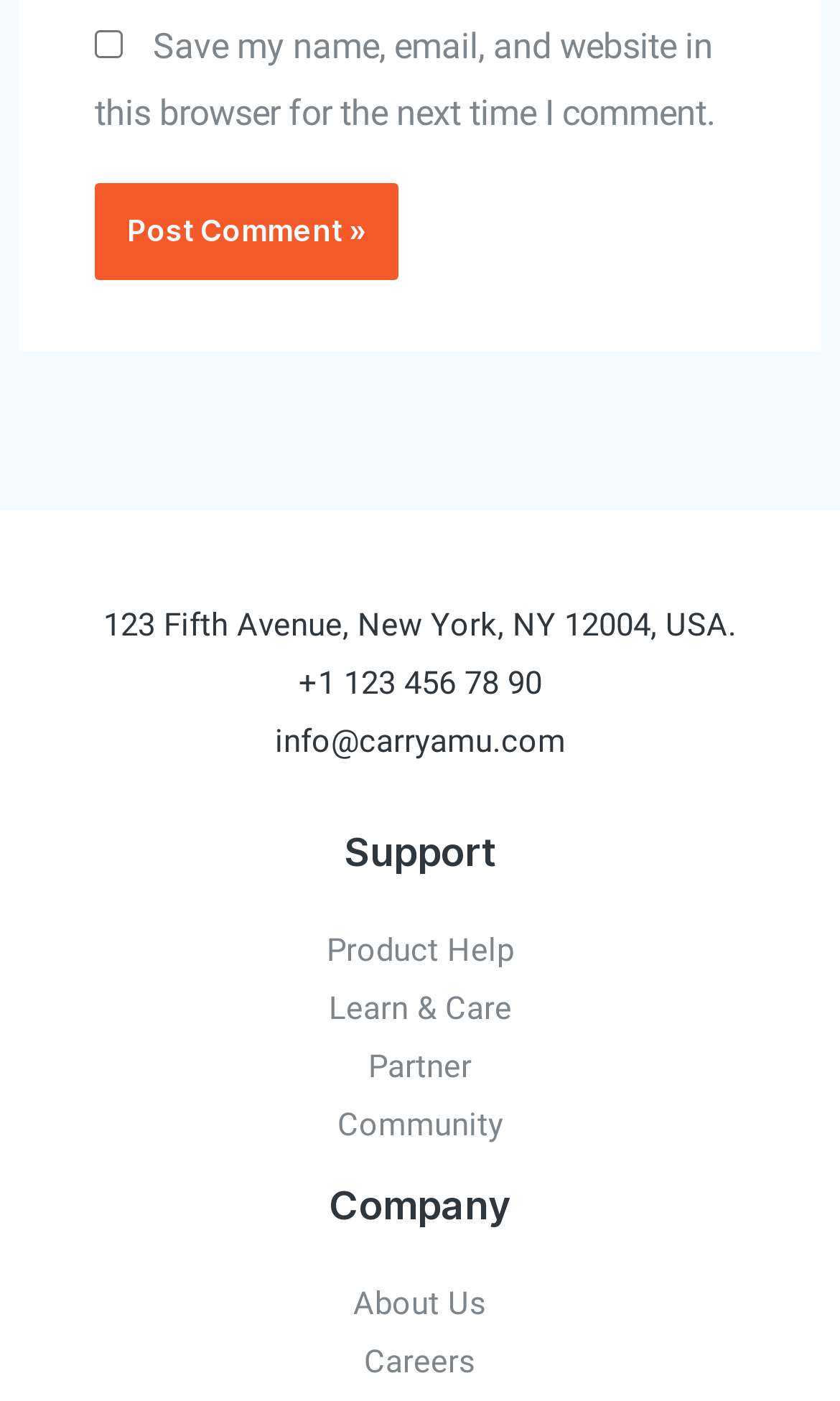Determine the bounding box coordinates for the clickable element required to fulfill the instruction: "Visit the Product Help page". Provide the coordinates as four float numbers between 0 and 1, i.e., [left, top, right, bottom].

[0.388, 0.664, 0.612, 0.692]